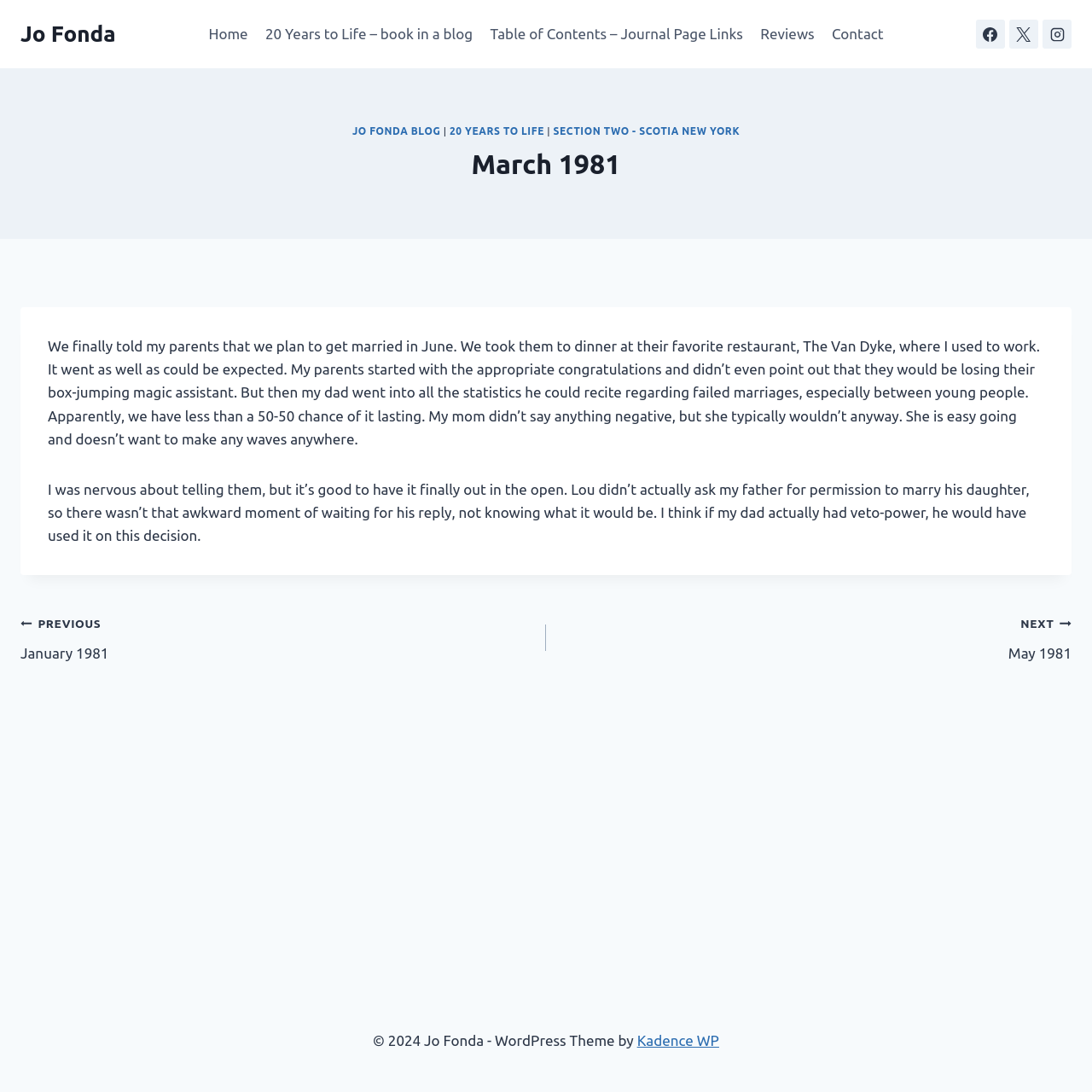What is the name of the blog?
From the screenshot, provide a brief answer in one word or phrase.

Jo Fonda